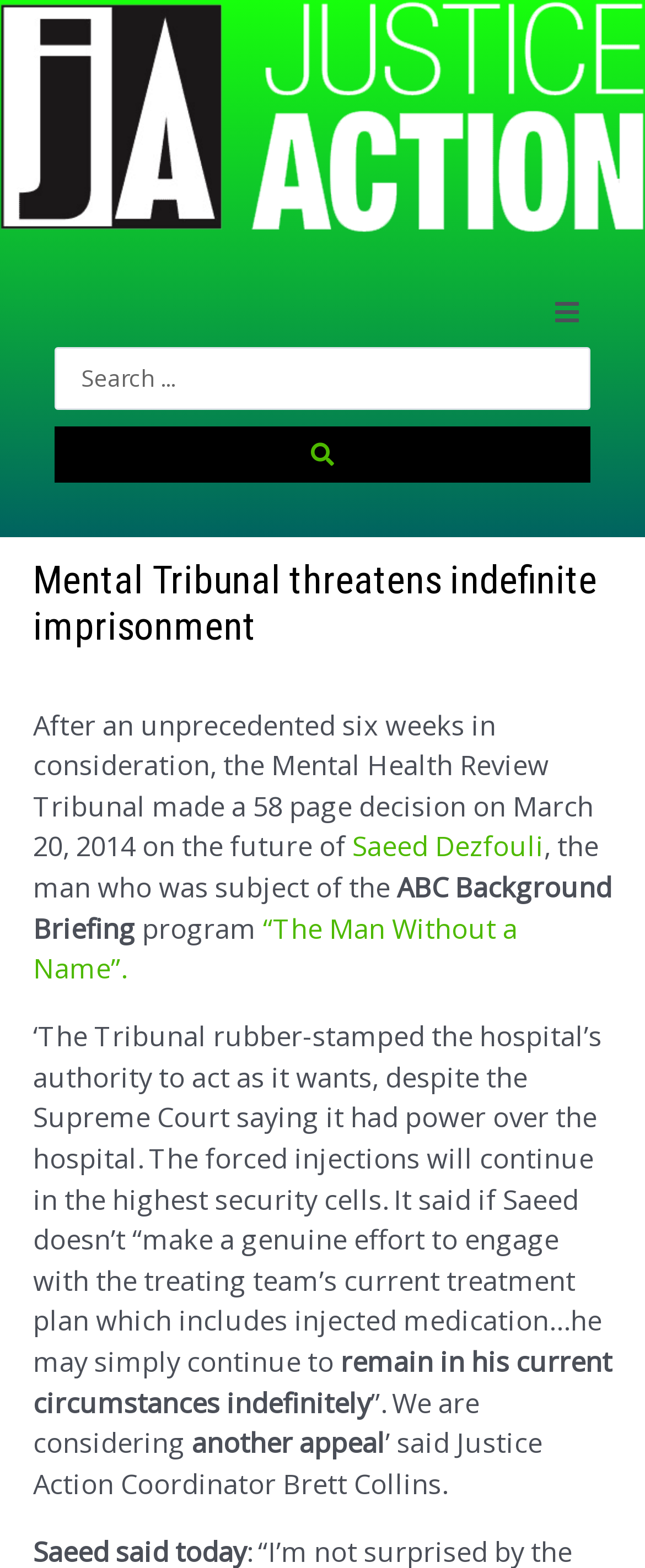Refer to the image and provide a thorough answer to this question:
What is the consequence if Saeed doesn't engage with the treatment plan?

According to the article, if Saeed doesn't make a genuine effort to engage with the treating team's current treatment plan, which includes injected medication, he may simply continue to remain in his current circumstances indefinitely.